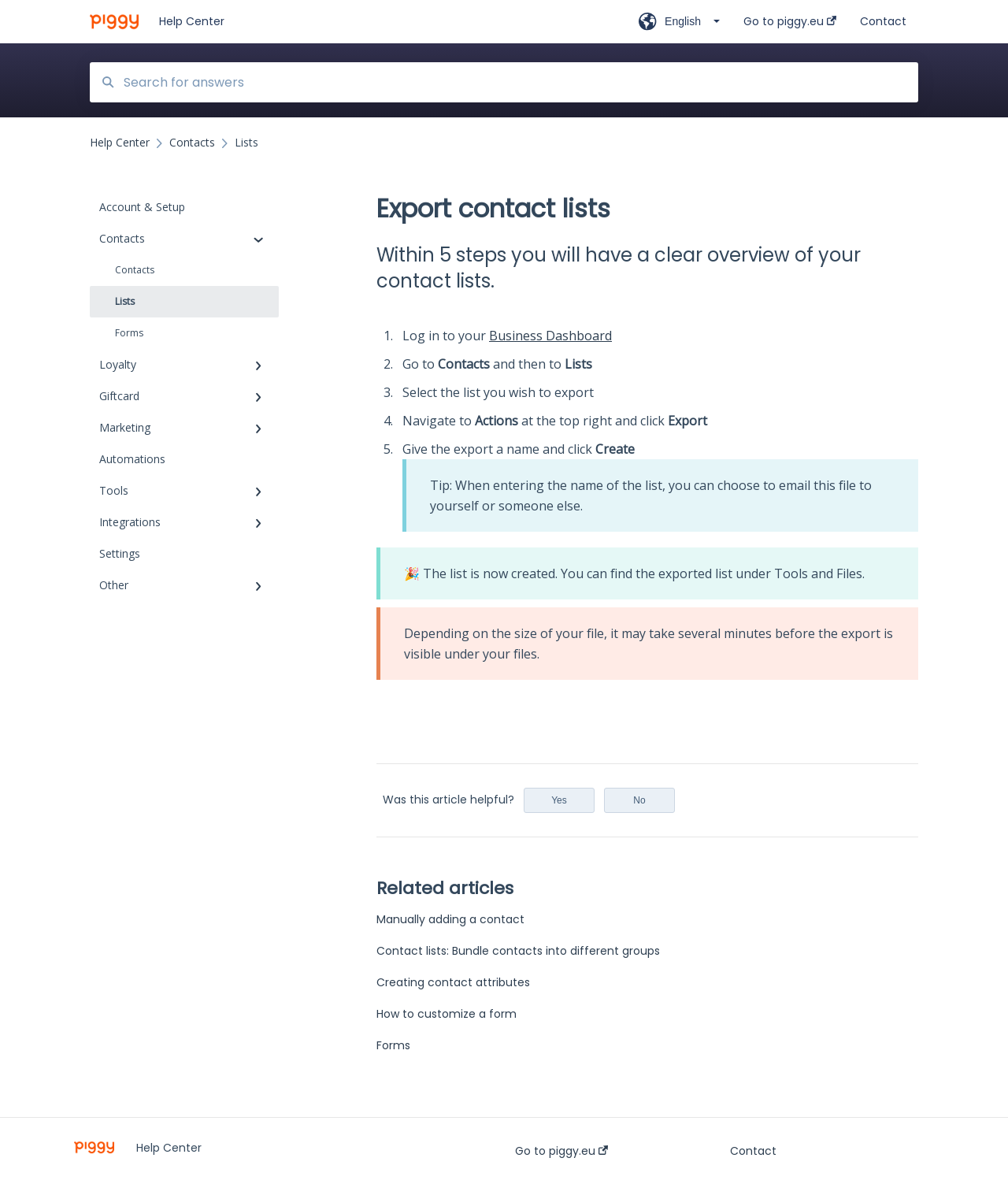Find and extract the text of the primary heading on the webpage.

Export contact lists